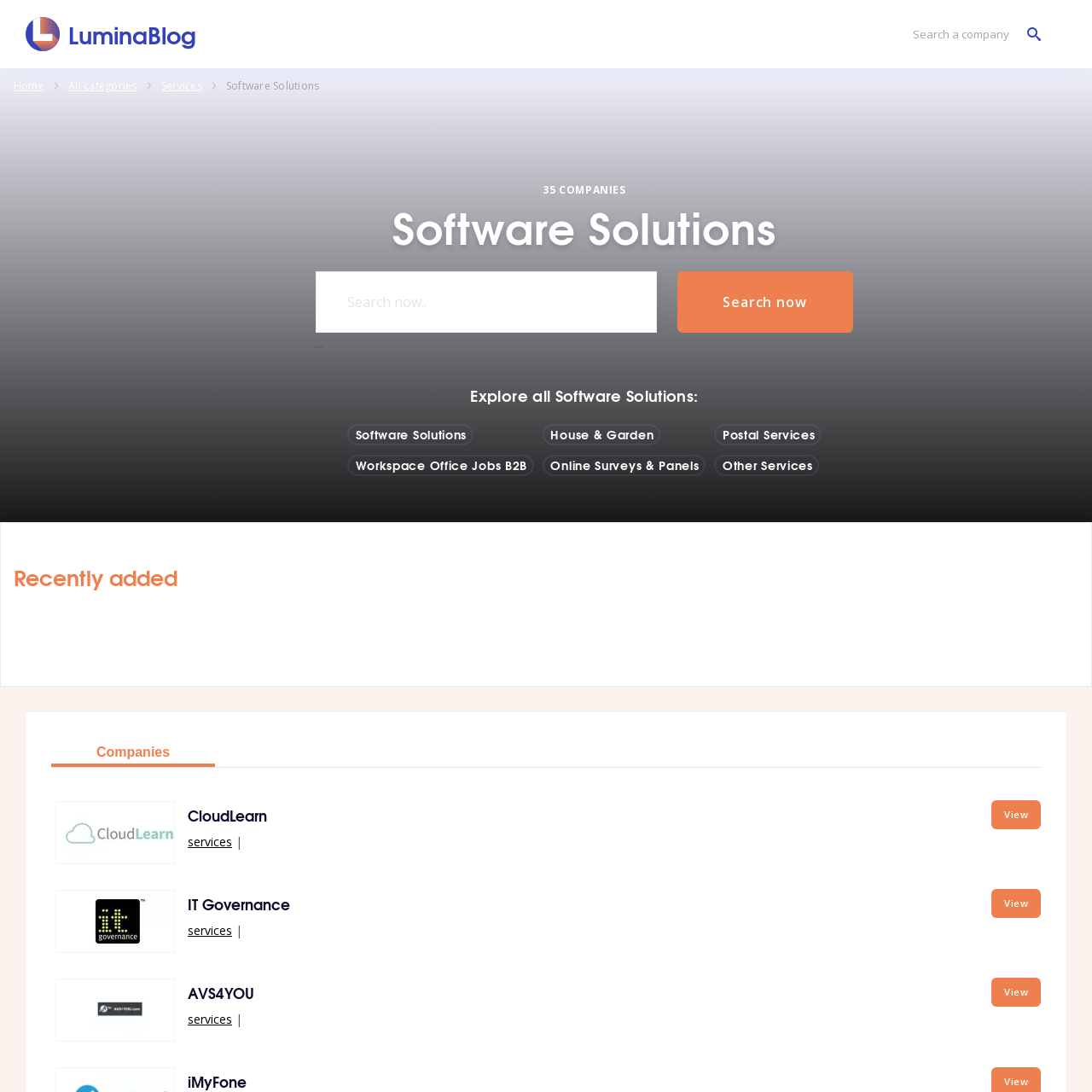Locate the bounding box coordinates of the element that should be clicked to execute the following instruction: "Search now".

[0.621, 0.248, 0.781, 0.305]